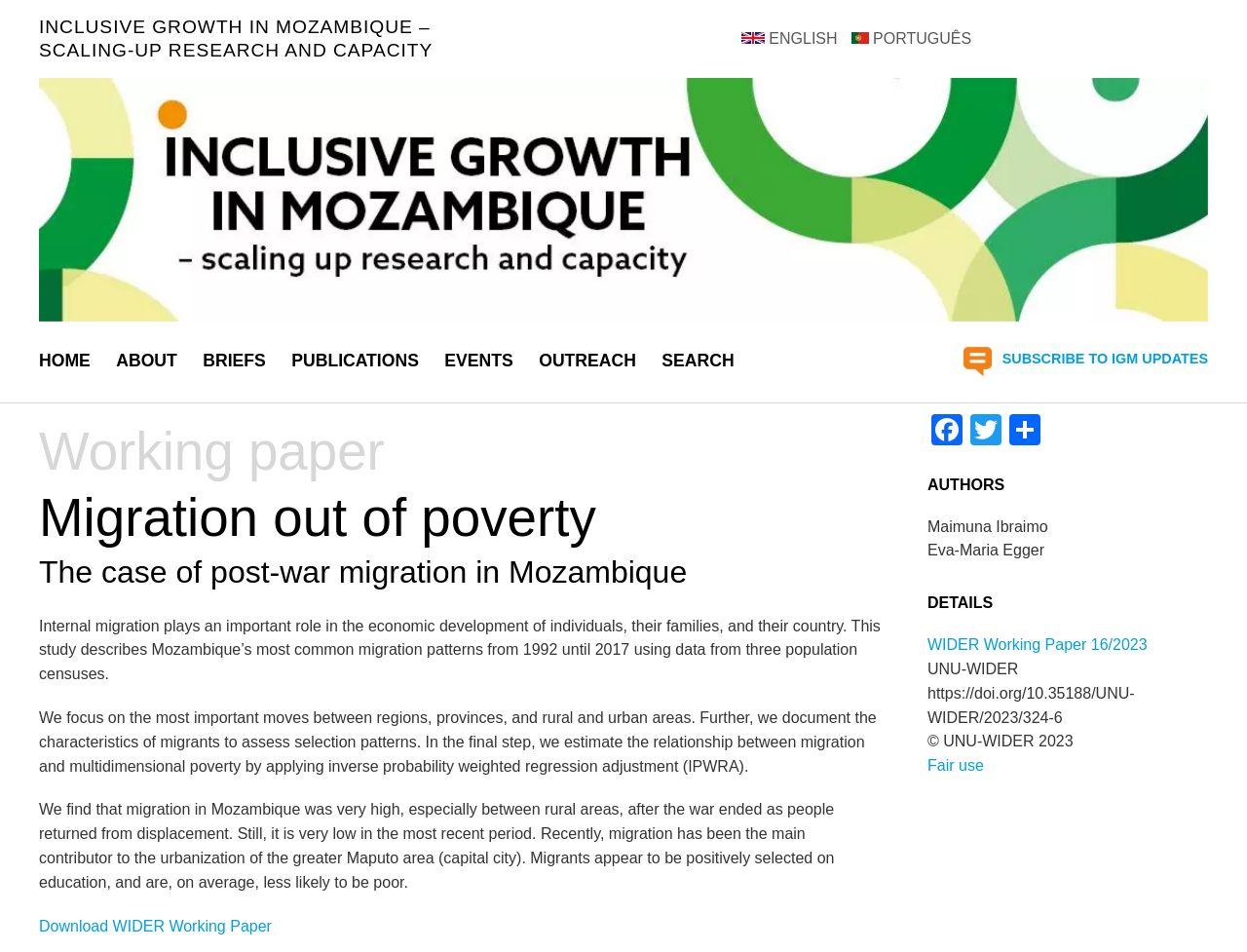Provide a one-word or one-phrase answer to the question:
What language options are available?

English and Português